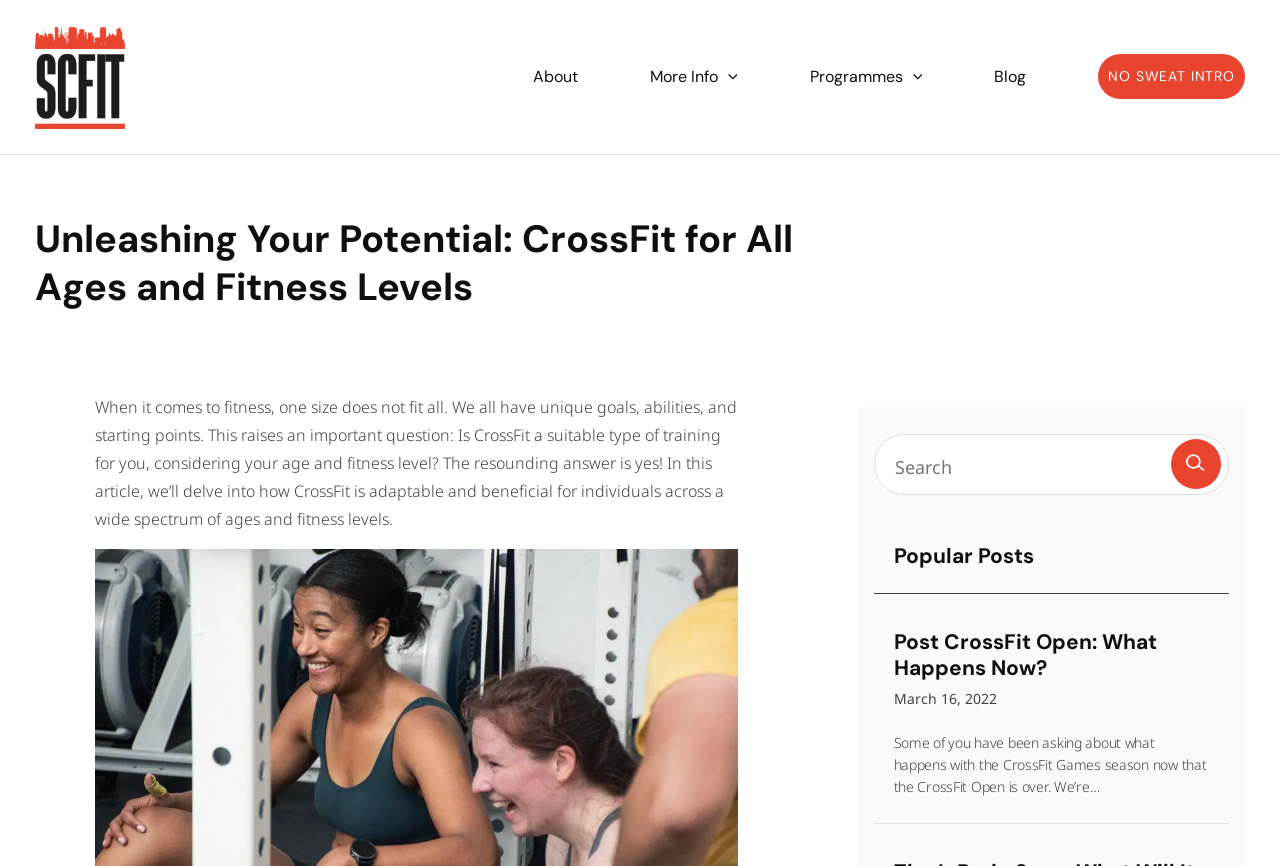Please determine the bounding box coordinates for the UI element described here. Use the format (top-left x, top-left y, bottom-right x, bottom-right y) with values bounded between 0 and 1: parent_node: Programmes aria-label="Menu Toggle"

[0.705, 0.061, 0.72, 0.116]